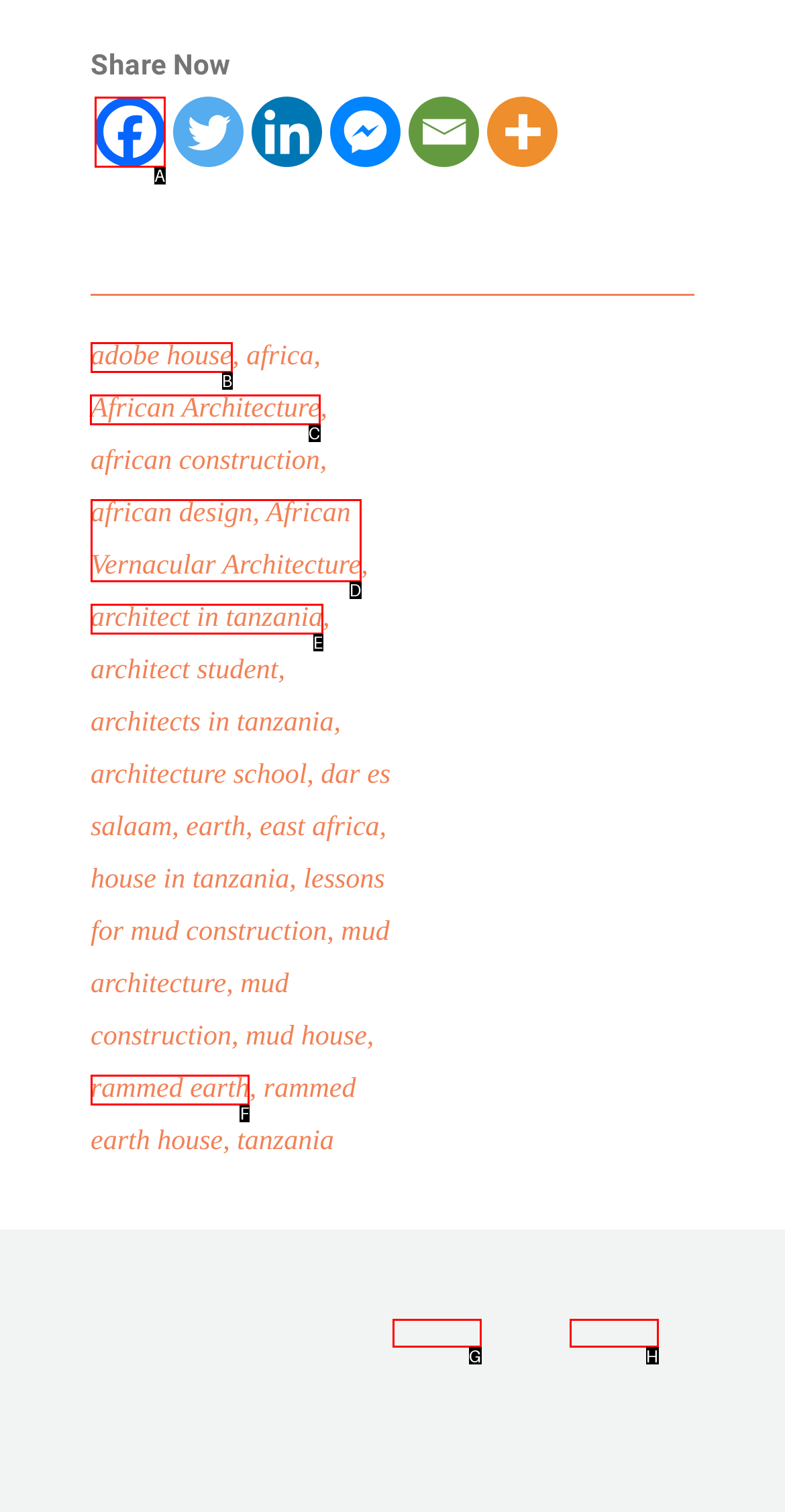Tell me the letter of the UI element I should click to accomplish the task: Explore African Architecture based on the choices provided in the screenshot.

C